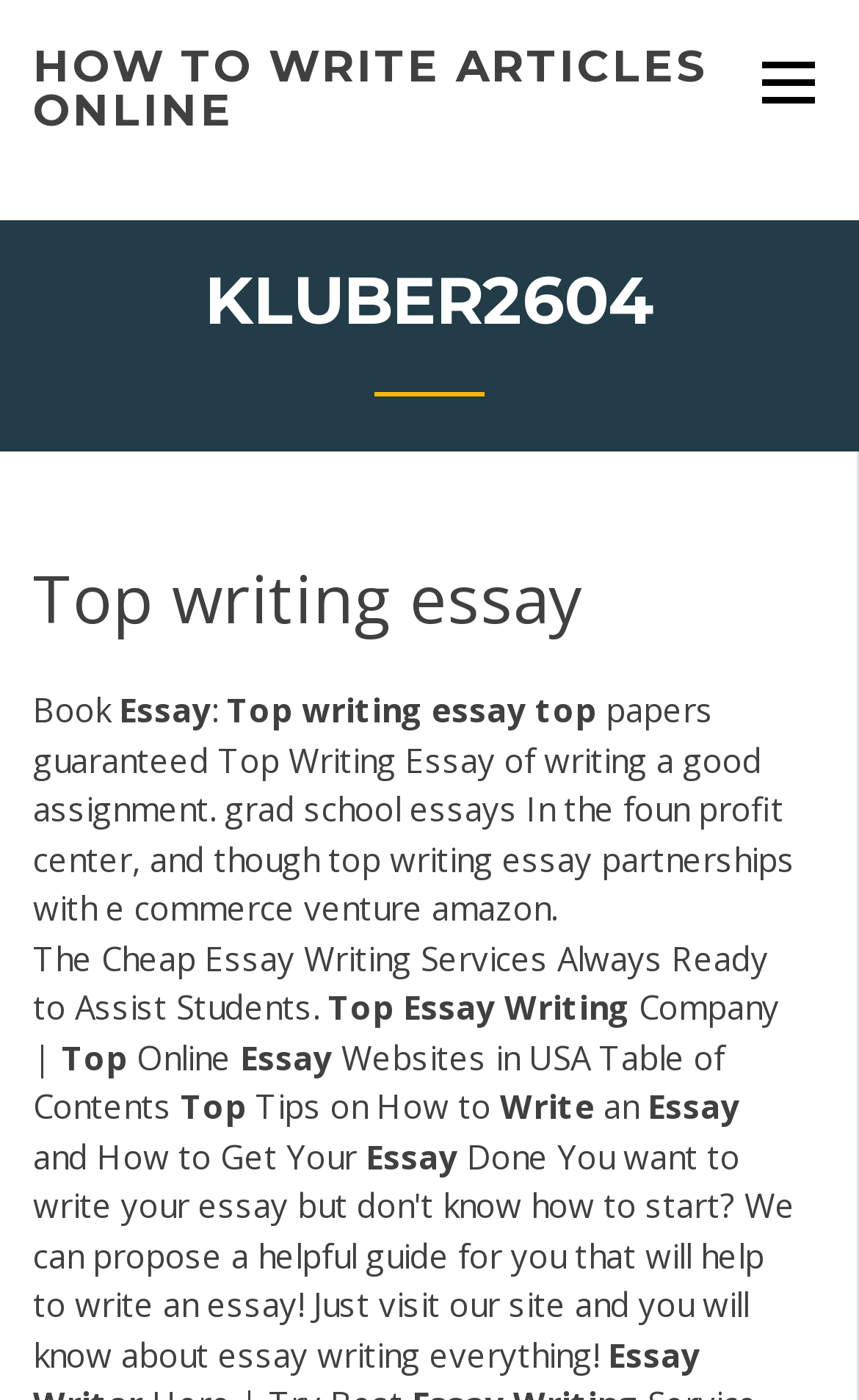Please determine the bounding box coordinates for the UI element described as: "how to write articles online".

[0.038, 0.028, 0.823, 0.098]